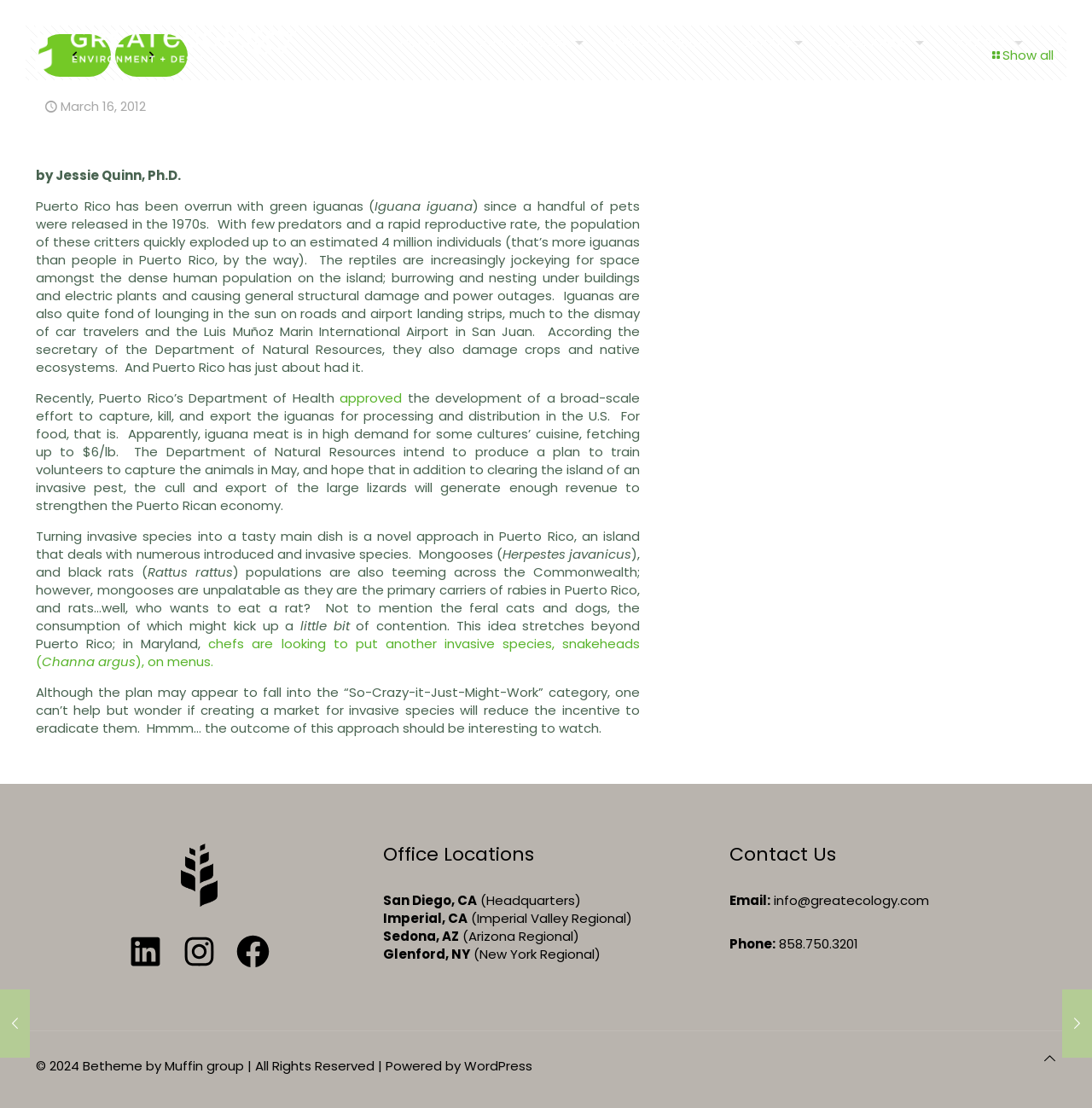What is the topic of the main article?
Using the image as a reference, answer with just one word or a short phrase.

Invasive species